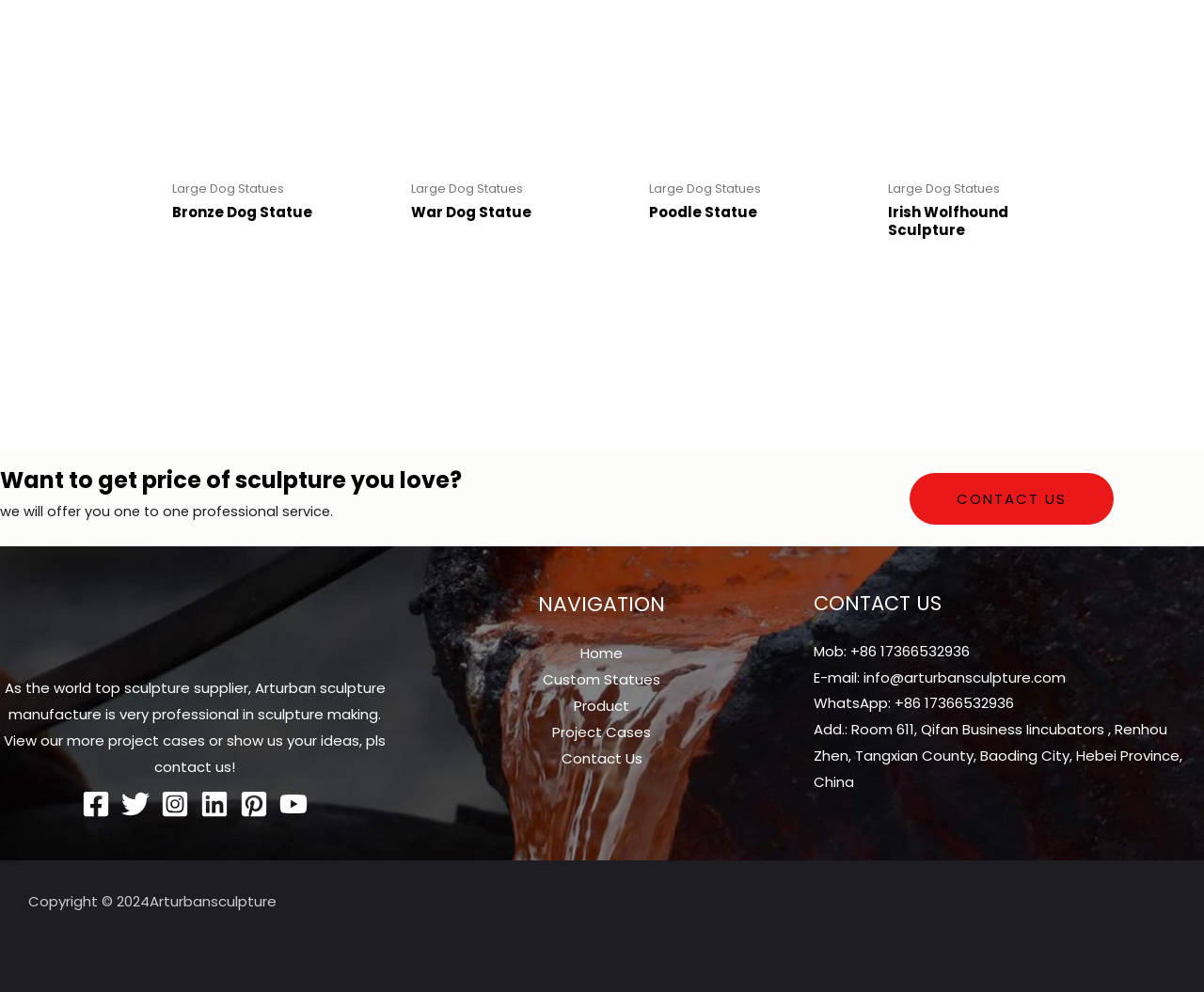Show the bounding box coordinates for the element that needs to be clicked to execute the following instruction: "Click on Bronze Dog Statue". Provide the coordinates in the form of four float numbers between 0 and 1, i.e., [left, top, right, bottom].

[0.143, 0.205, 0.297, 0.223]